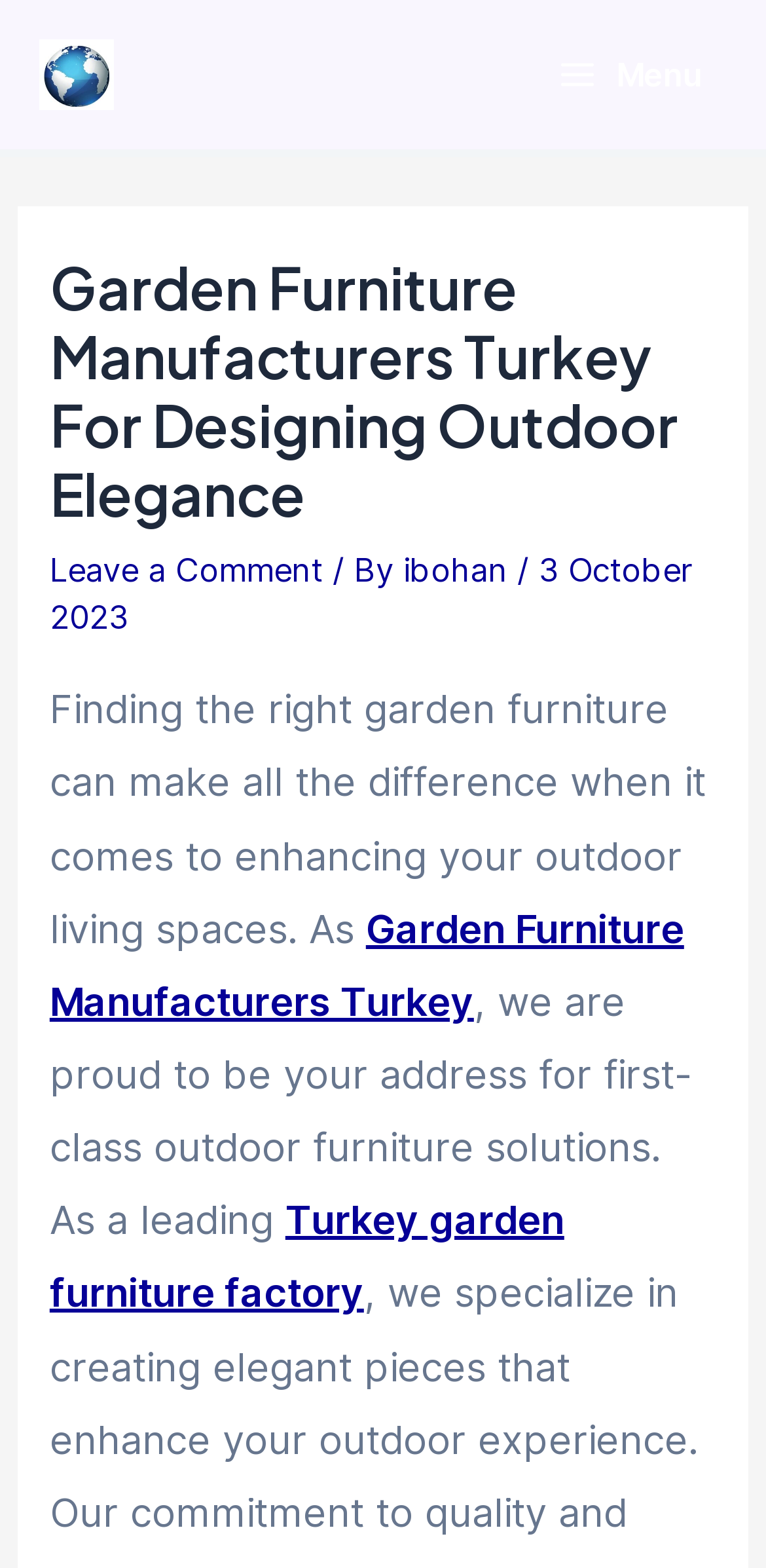Find the bounding box of the UI element described as: "ibohan". The bounding box coordinates should be given as four float values between 0 and 1, i.e., [left, top, right, bottom].

[0.526, 0.351, 0.675, 0.376]